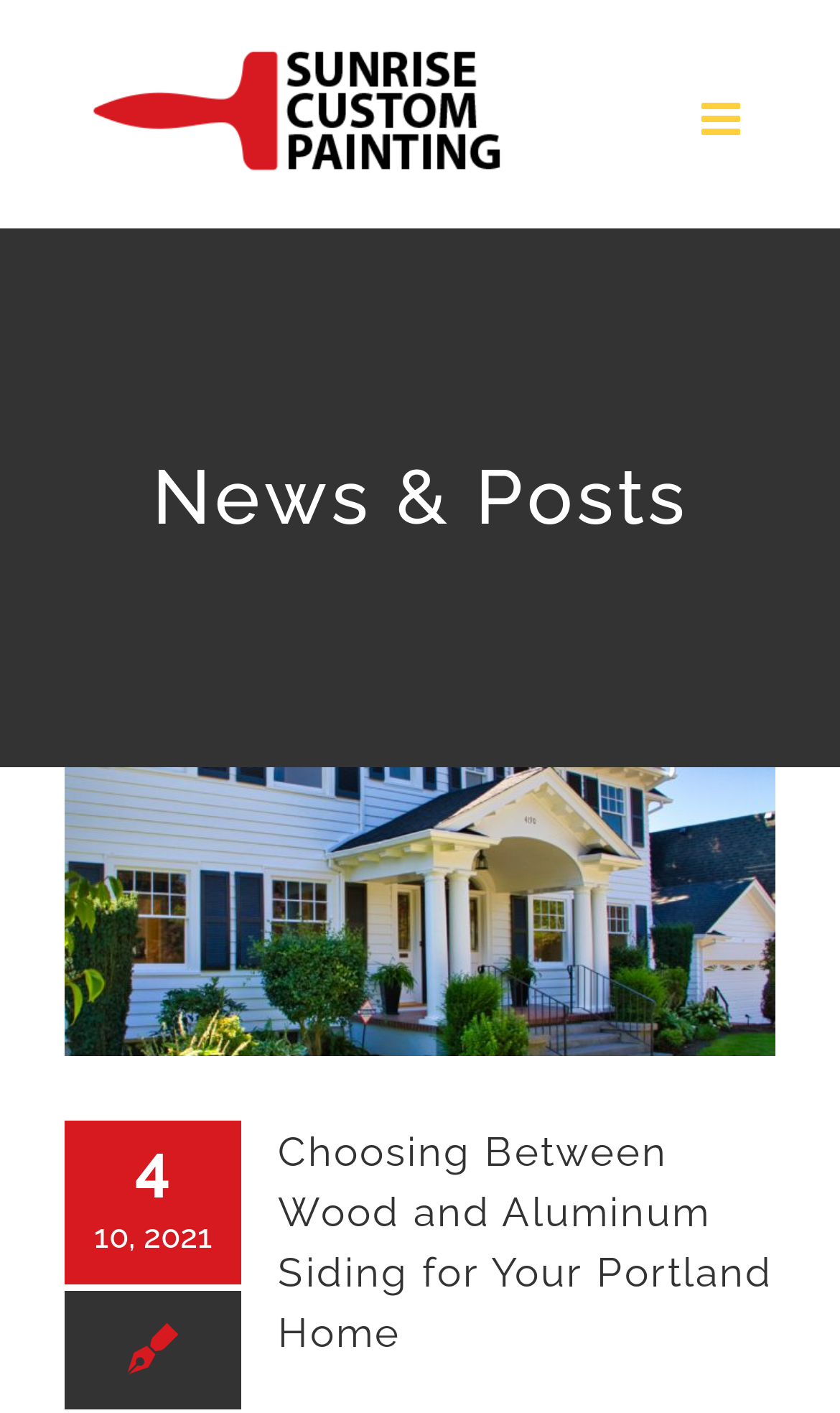What is the topic of the latest article?
Please answer the question with a detailed response using the information from the screenshot.

The latest article is titled 'Choosing Between Wood and Aluminum Siding for Your Portland Home', which suggests that the topic is about choosing between wood and aluminum siding for homes in Portland.